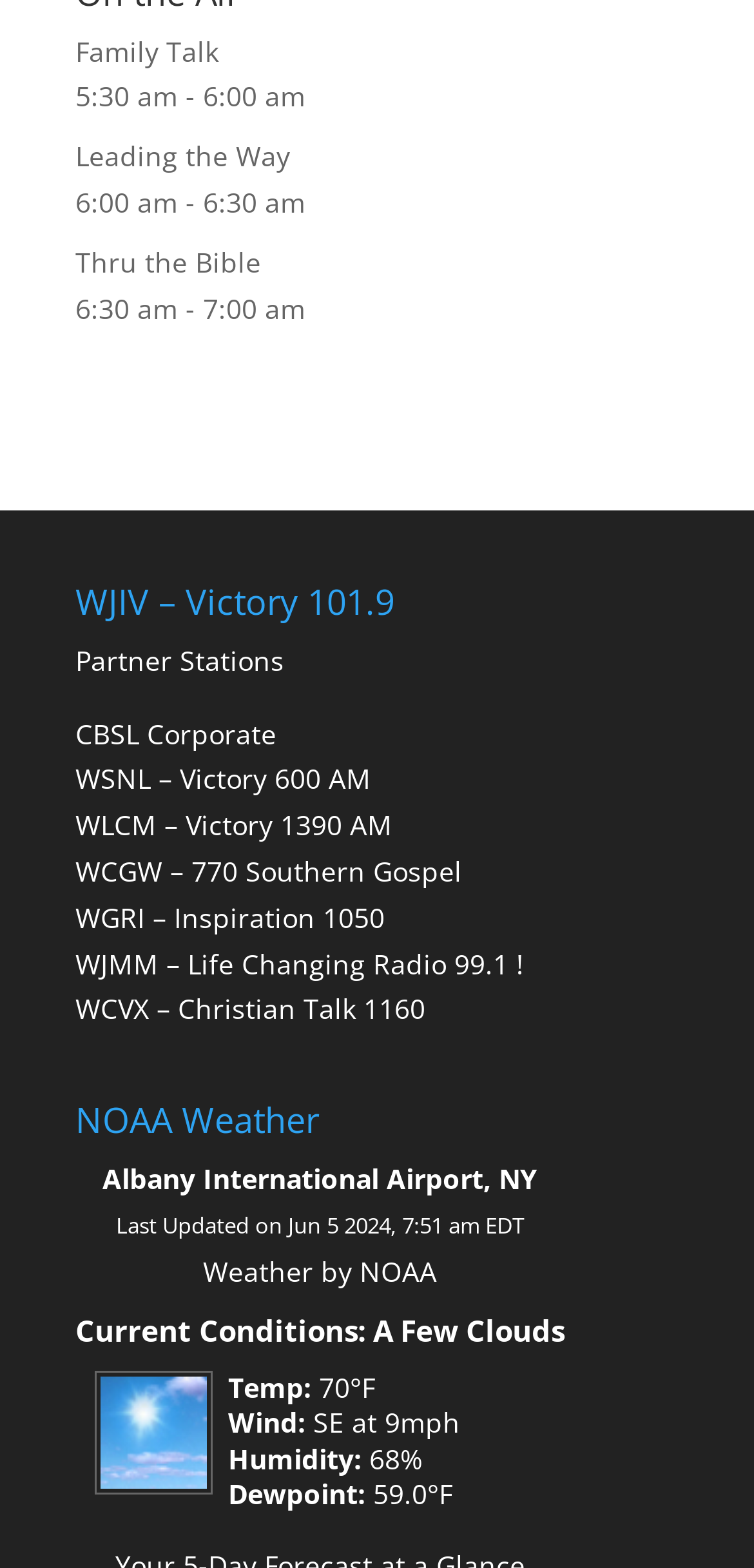Bounding box coordinates are to be given in the format (top-left x, top-left y, bottom-right x, bottom-right y). All values must be floating point numbers between 0 and 1. Provide the bounding box coordinate for the UI element described as: WGRI – Inspiration 1050

[0.1, 0.573, 0.51, 0.596]